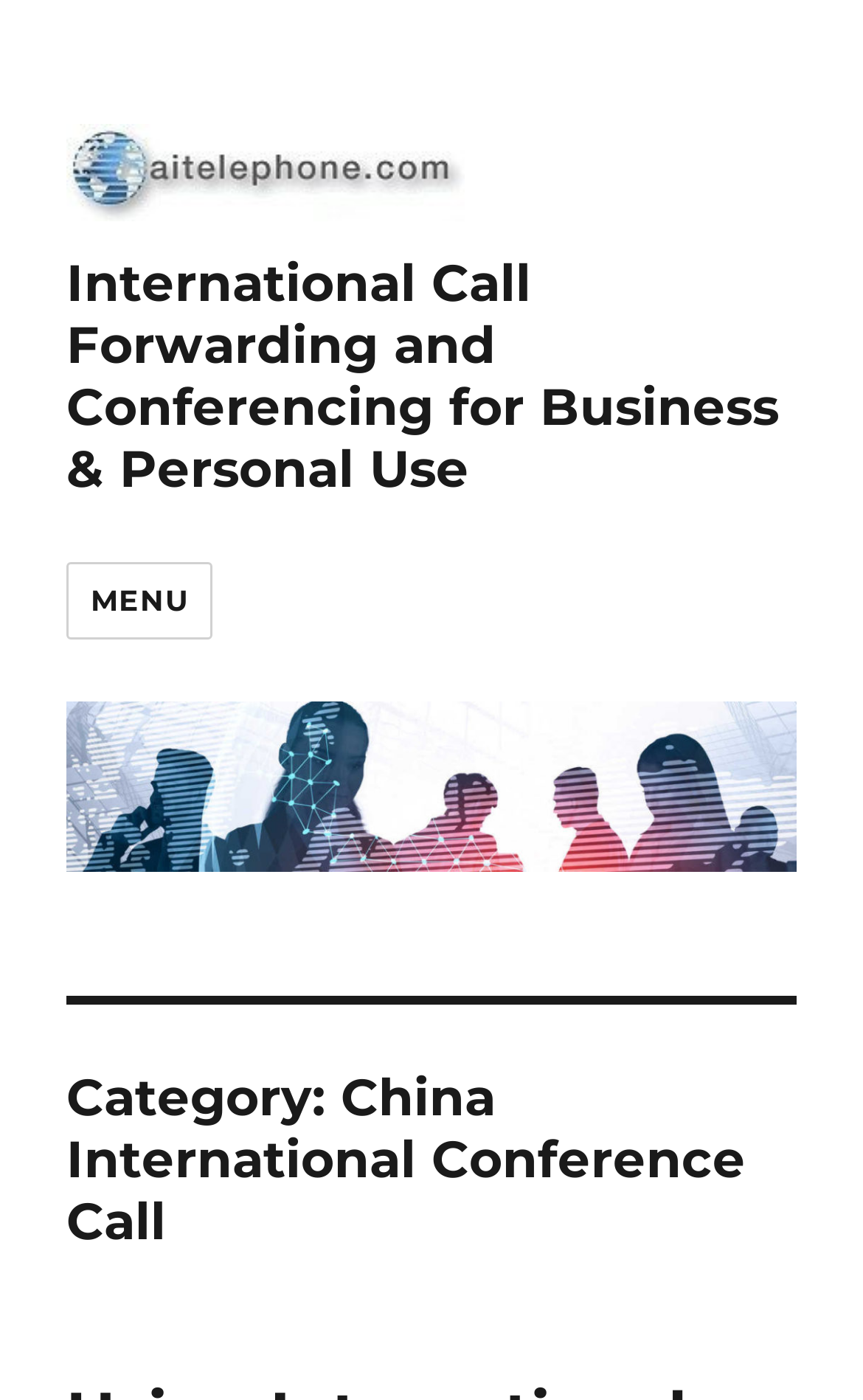What is the category of the conference call?
Please give a detailed and elaborate answer to the question.

The category of the conference call is indicated by the heading 'Category: China International Conference Call' which is located below the main header of the webpage.